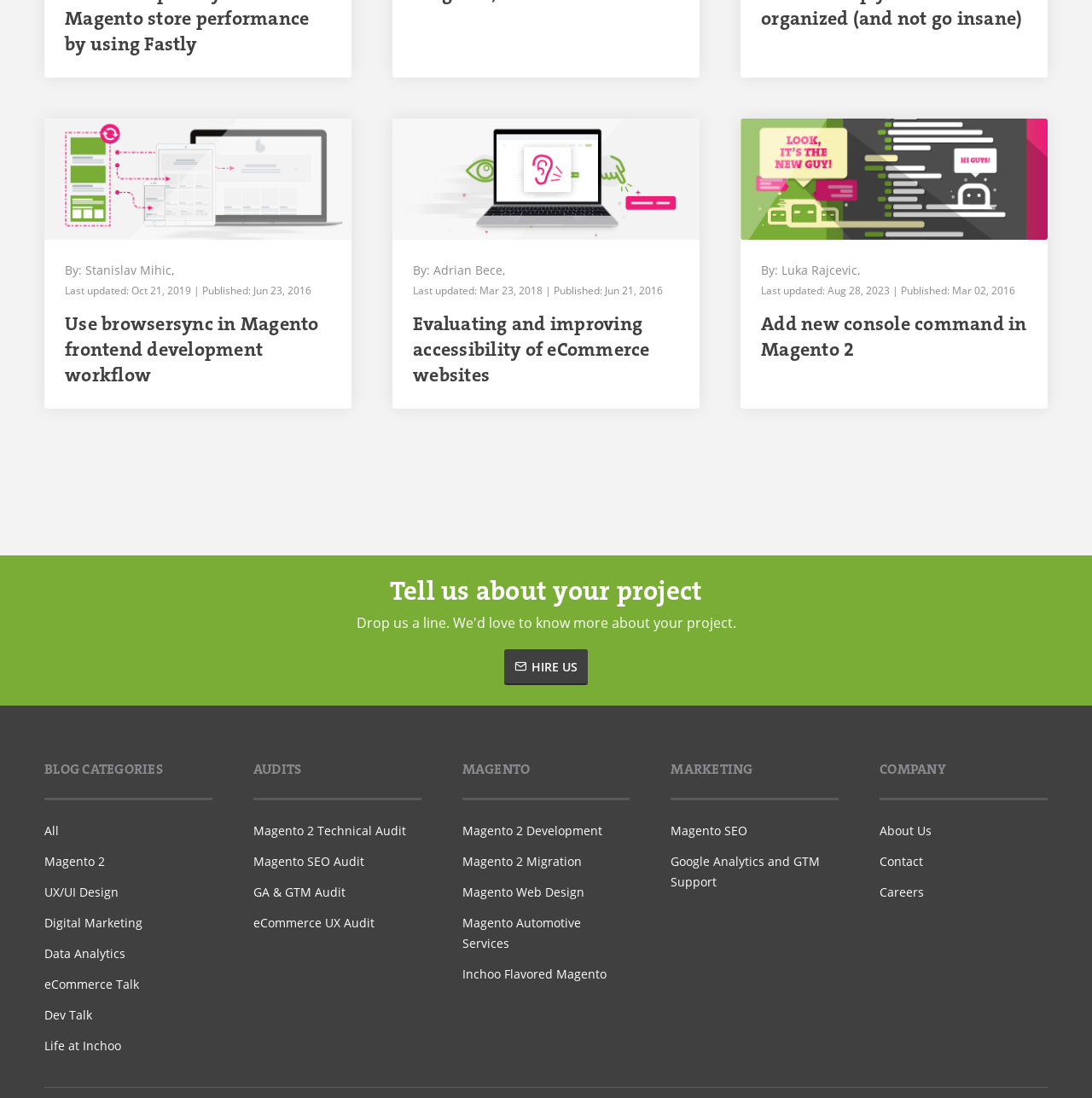Determine the bounding box coordinates of the clickable region to carry out the instruction: "Click on the 'HIRE US' button".

[0.462, 0.592, 0.538, 0.624]